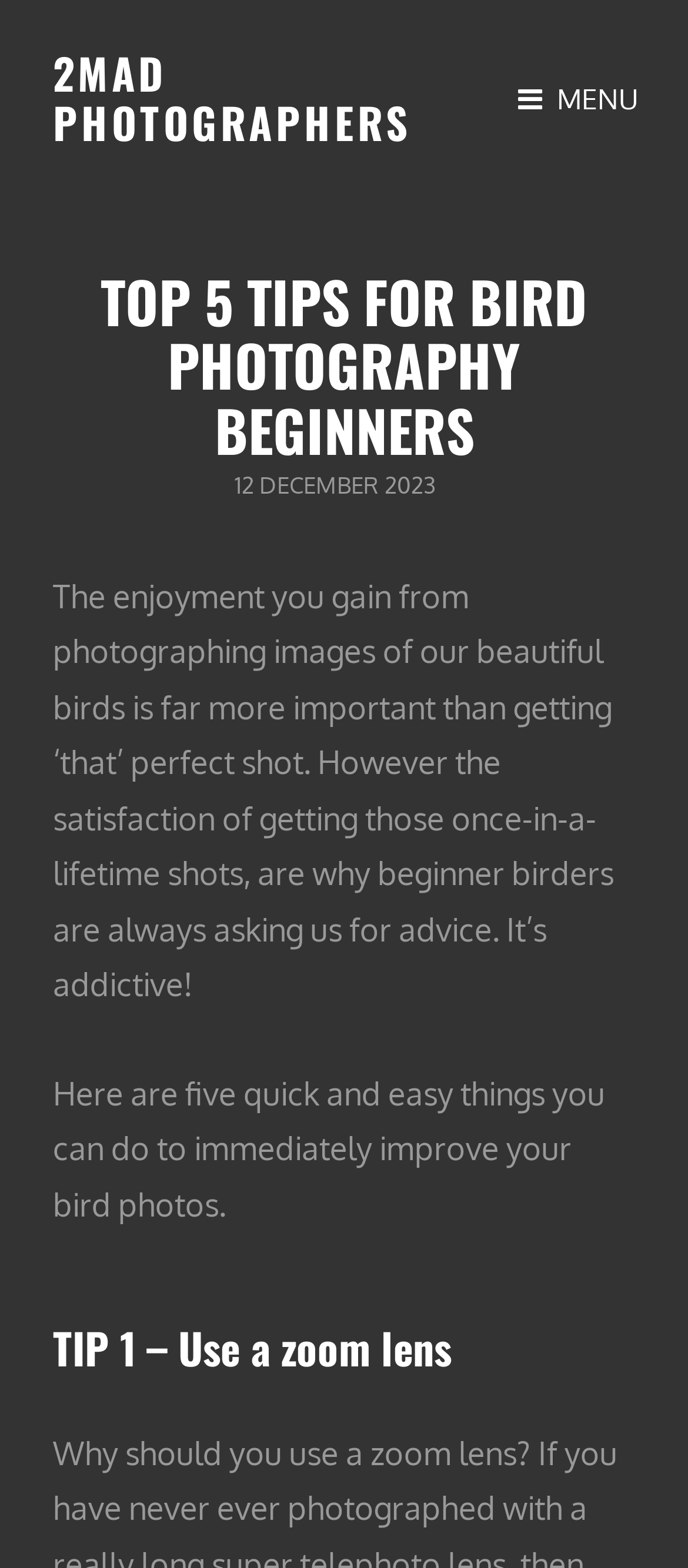Using the element description provided, determine the bounding box coordinates in the format (top-left x, top-left y, bottom-right x, bottom-right y). Ensure that all values are floating point numbers between 0 and 1. Element description: 12 December 202312 December 2023

[0.341, 0.3, 0.633, 0.318]